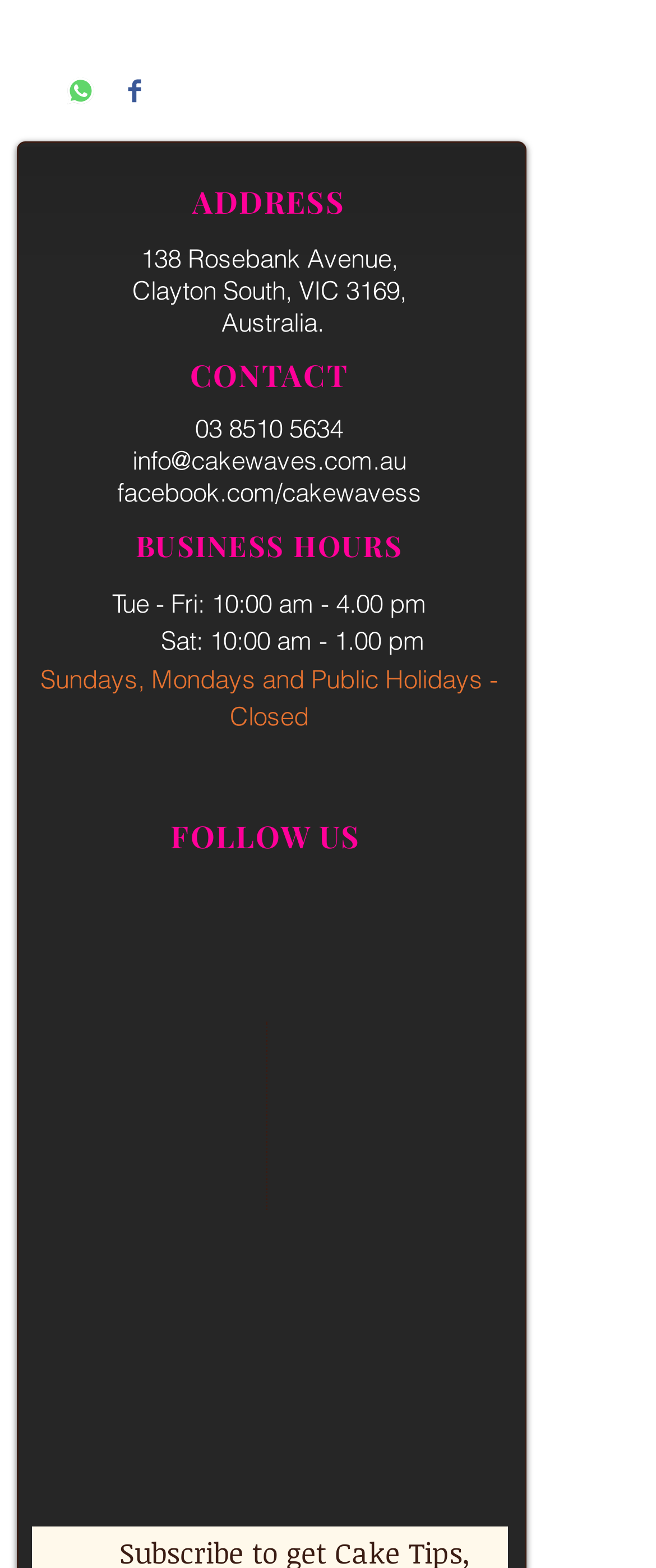Given the element description "CONTACT" in the screenshot, predict the bounding box coordinates of that UI element.

[0.289, 0.227, 0.531, 0.253]